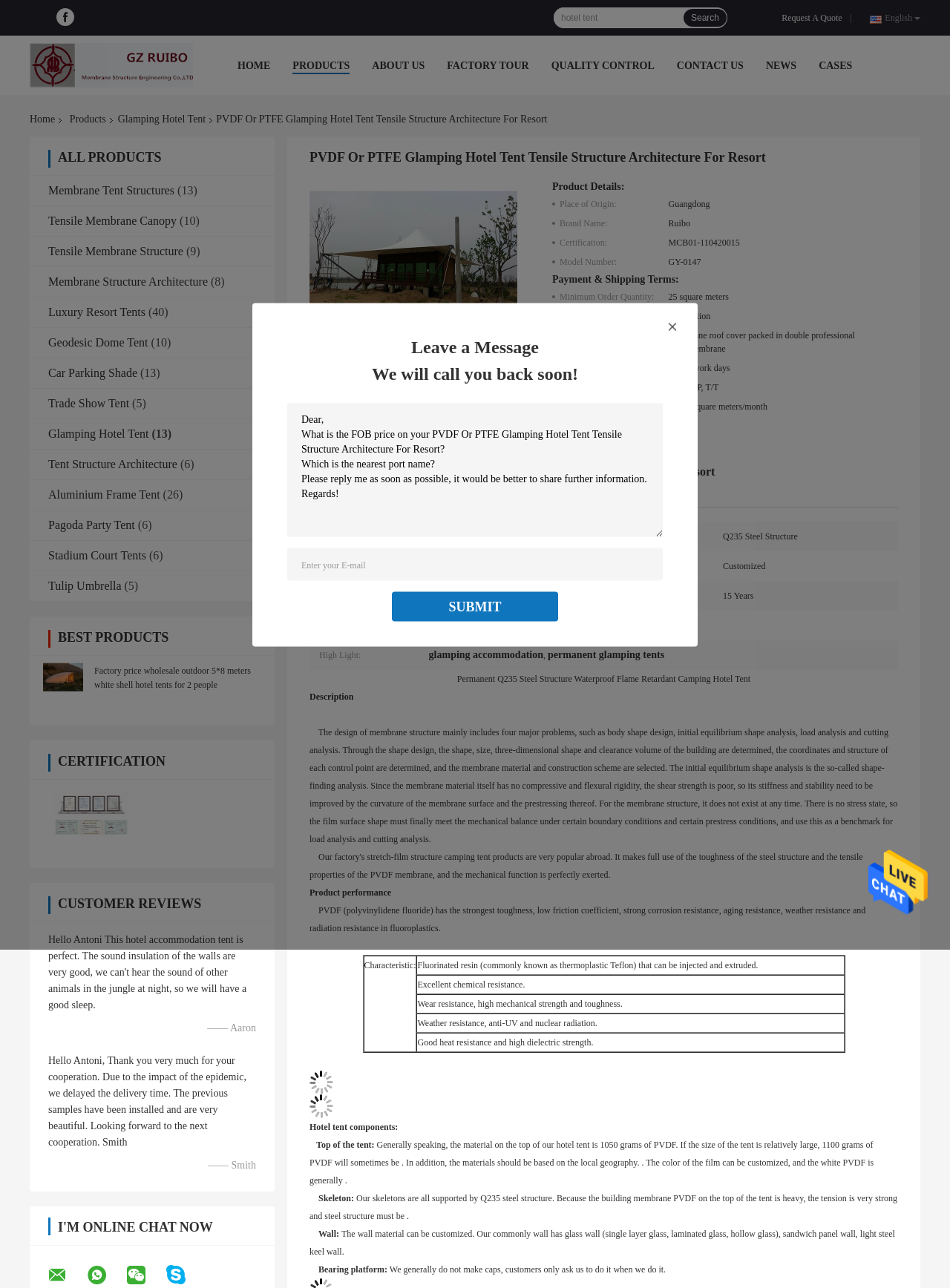Give a detailed account of the webpage.

This webpage is about Guangzhou Ruibo Membrane Structure Engineering Co., Ltd., a company that specializes in glamping accommodation products, particularly PVDF or PTFE glamping hotel tent tensile structure architecture for resorts. 

At the top of the page, there is a navigation menu with links to different sections of the website, including "HOME", "PRODUCTS", "ABOUT US", "FACTORY TOUR", "QUALITY CONTROL", "CONTACT US", "NEWS", and "CASES". 

Below the navigation menu, there is a search bar where users can enter keywords to search for specific products. Next to the search bar, there is a "Request A Quote" button and a Facebook link. 

On the left side of the page, there is a list of product categories, including "Membrane Tent Structures", "Tensile Membrane Canopy", "Tensile Membrane Structure", "Membrane Structure Architecture", "Luxury Resort Tents", "Geodesic Dome Tent", "Car Parking Shade", "Trade Show Tent", "Glamping Hotel Tent", "Tent Structure Architecture", "Aluminium Frame Tent", "Pagoda Party Tent", and "Stadium Court Tents". Each category has a number in parentheses, indicating the number of products in that category.

In the main content area, there is a table showcasing some of the company's best products, with images and descriptions of each product. 

At the bottom of the page, there is a section where users can leave a message or inquiry, with a text box to enter their message and a "SUBMIT" button. There is also a "Send Message" button with an image of an envelope. 

On the right side of the page, there is a section with links to the company's social media profiles, including Facebook.